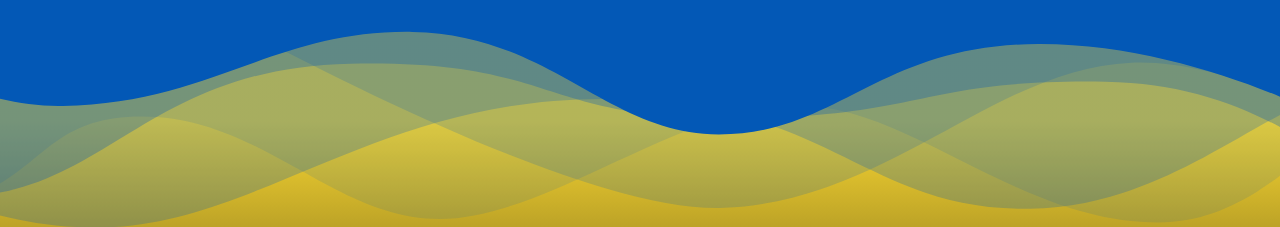Offer a detailed explanation of the image and its components.

The image features a vibrant abstract design with smooth, flowing waves in varying shades of blue, green, and yellow. The upper section is dominated by a deep blue, creating a serene backdrop that transitions into layers of soft, overlapping curves. These curves shift from a calming green to a warm, sunny yellow at the bottom, evoking a sense of harmony and tranquility. This visual representation complements the theme of the event titled "GatherVerse EU Summit," held on September 20th-21st, 2022, suggesting a focus on connection and community. The overall aesthetic is modern and inviting, ideal for engaging an audience seeking to explore collaborative opportunities.